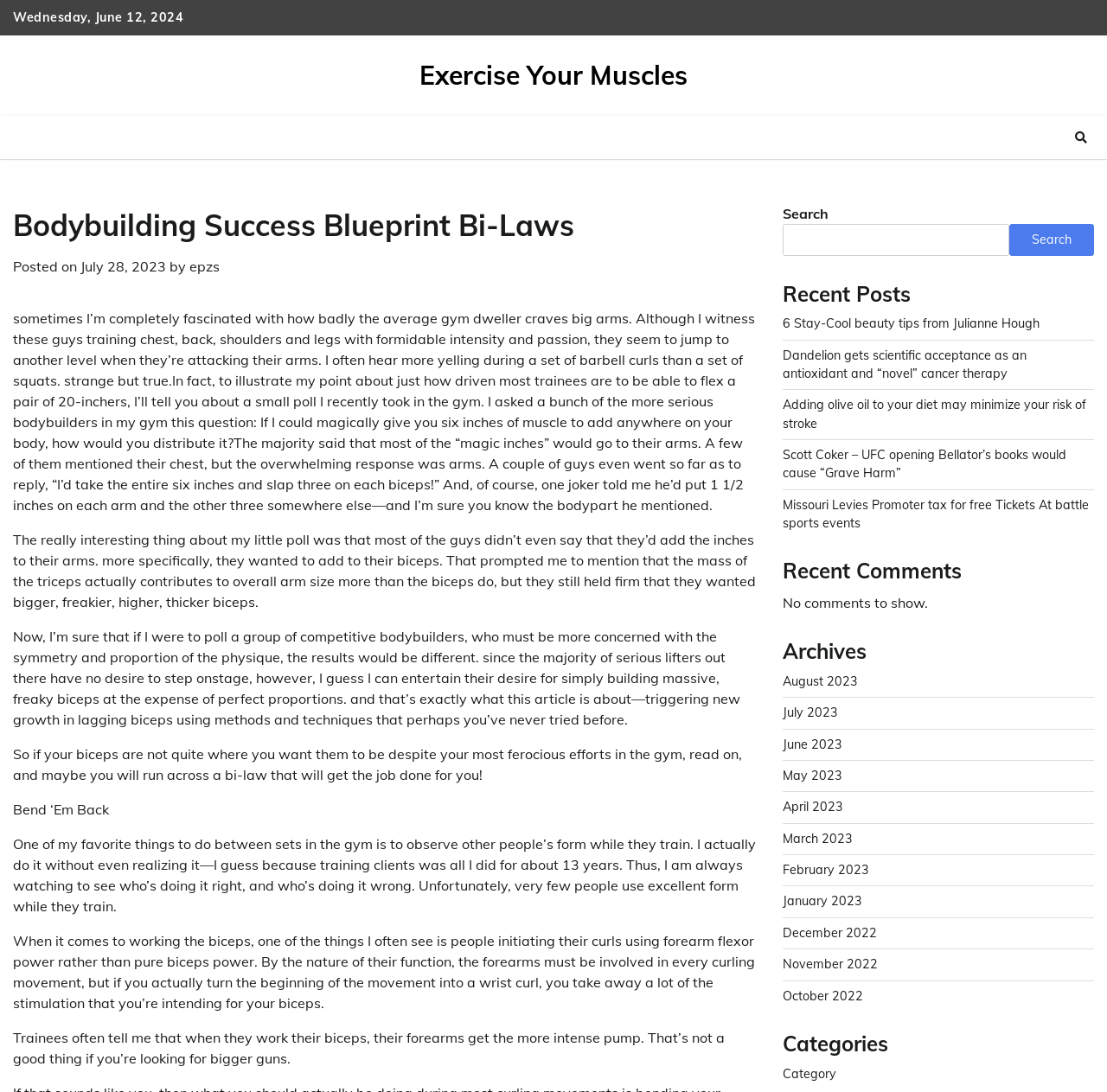Please specify the bounding box coordinates of the clickable region to carry out the following instruction: "Search for something". The coordinates should be four float numbers between 0 and 1, in the format [left, top, right, bottom].

[0.707, 0.205, 0.912, 0.234]